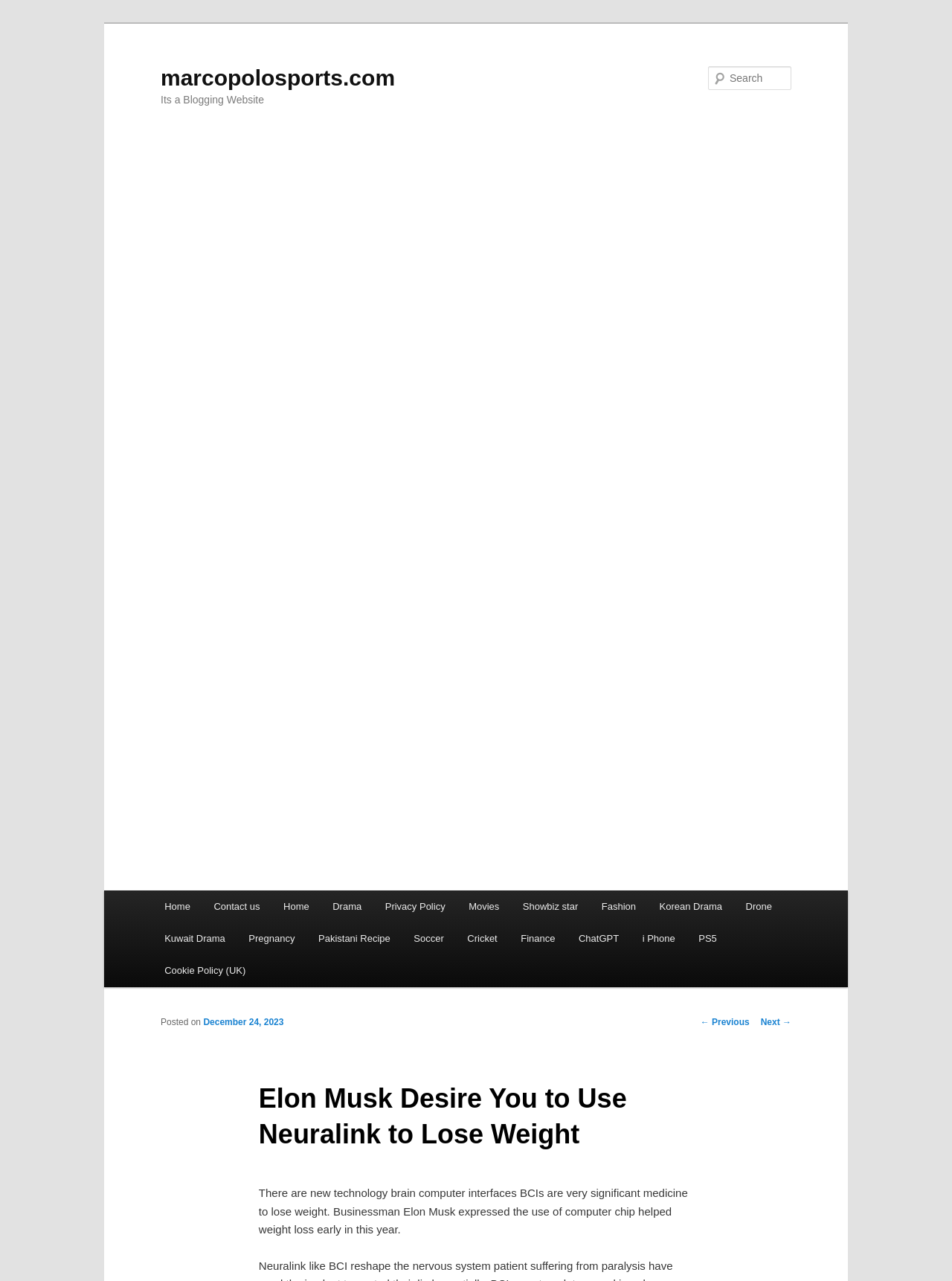Highlight the bounding box coordinates of the element you need to click to perform the following instruction: "Check the previous post."

[0.736, 0.794, 0.787, 0.802]